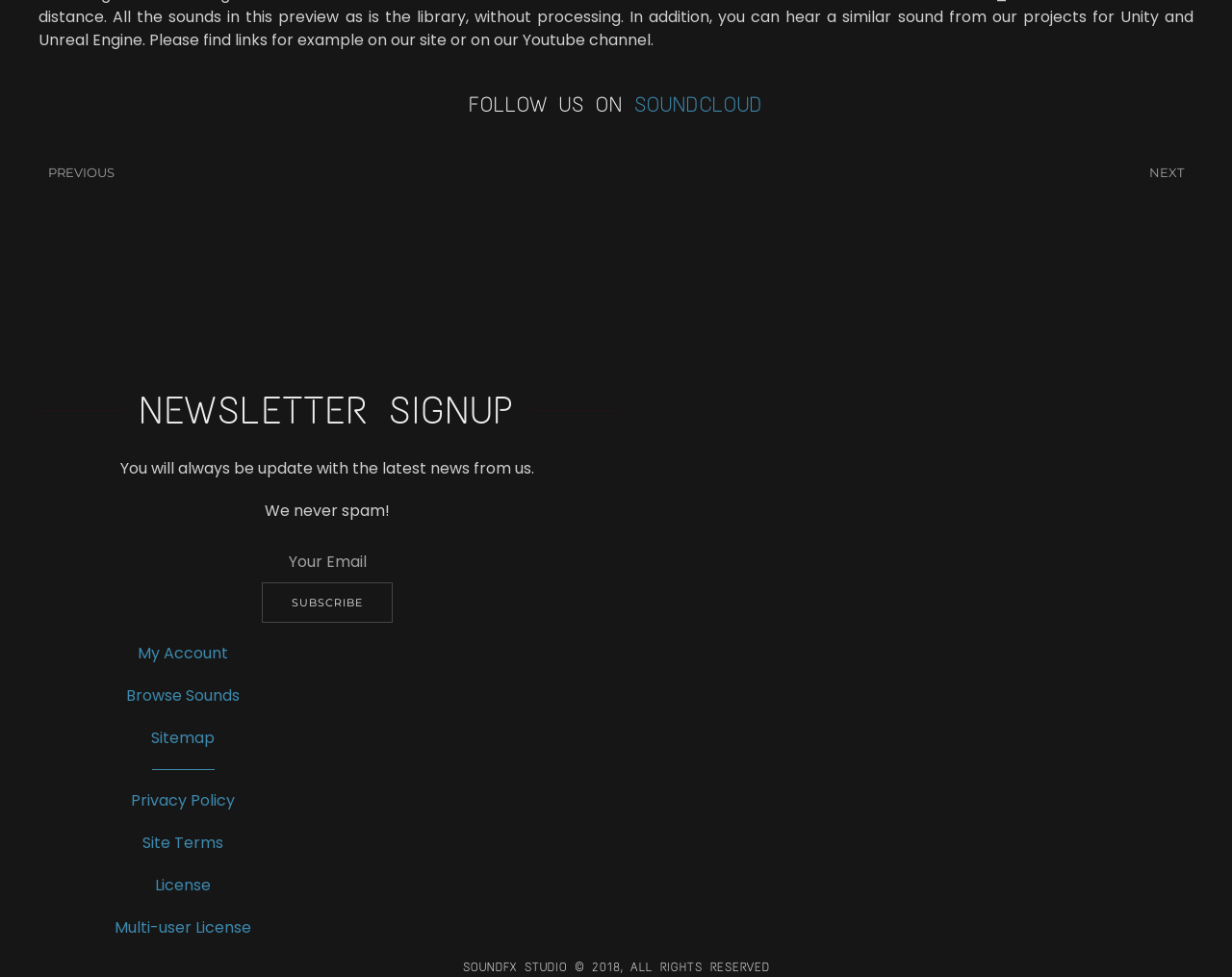What is the purpose of the textbox?
Kindly offer a detailed explanation using the data available in the image.

The textbox is labeled 'Your Email' and is required, indicating that it is used to input an email address, likely for newsletter subscription or account creation.